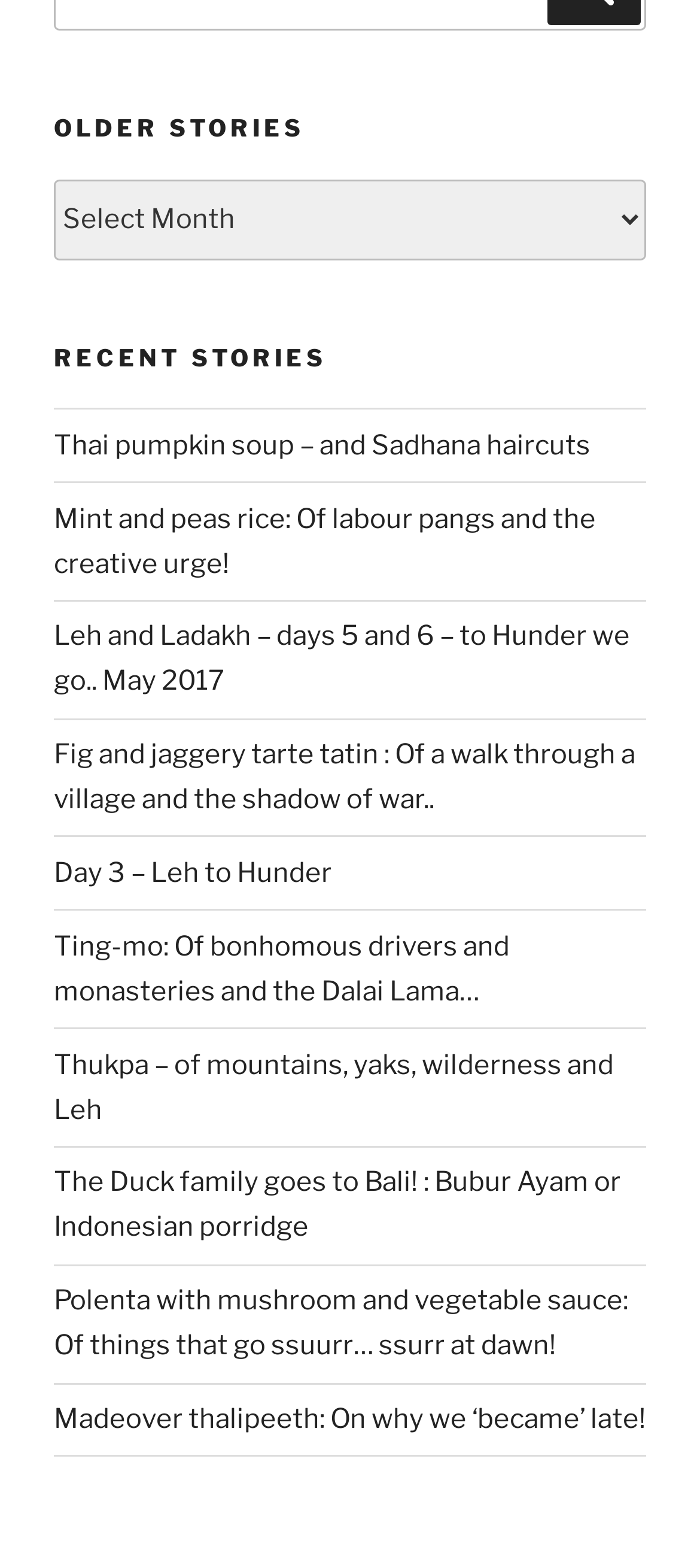Review the image closely and give a comprehensive answer to the question: What type of content is on this webpage?

Based on the webpage structure and content, it appears to be a blog or a personal website that shares stories, recipes, and travel experiences. The presence of headings like 'OLDER STORIES' and 'RECENT STORIES' and links to individual stories suggests that the webpage is primarily used for sharing stories.